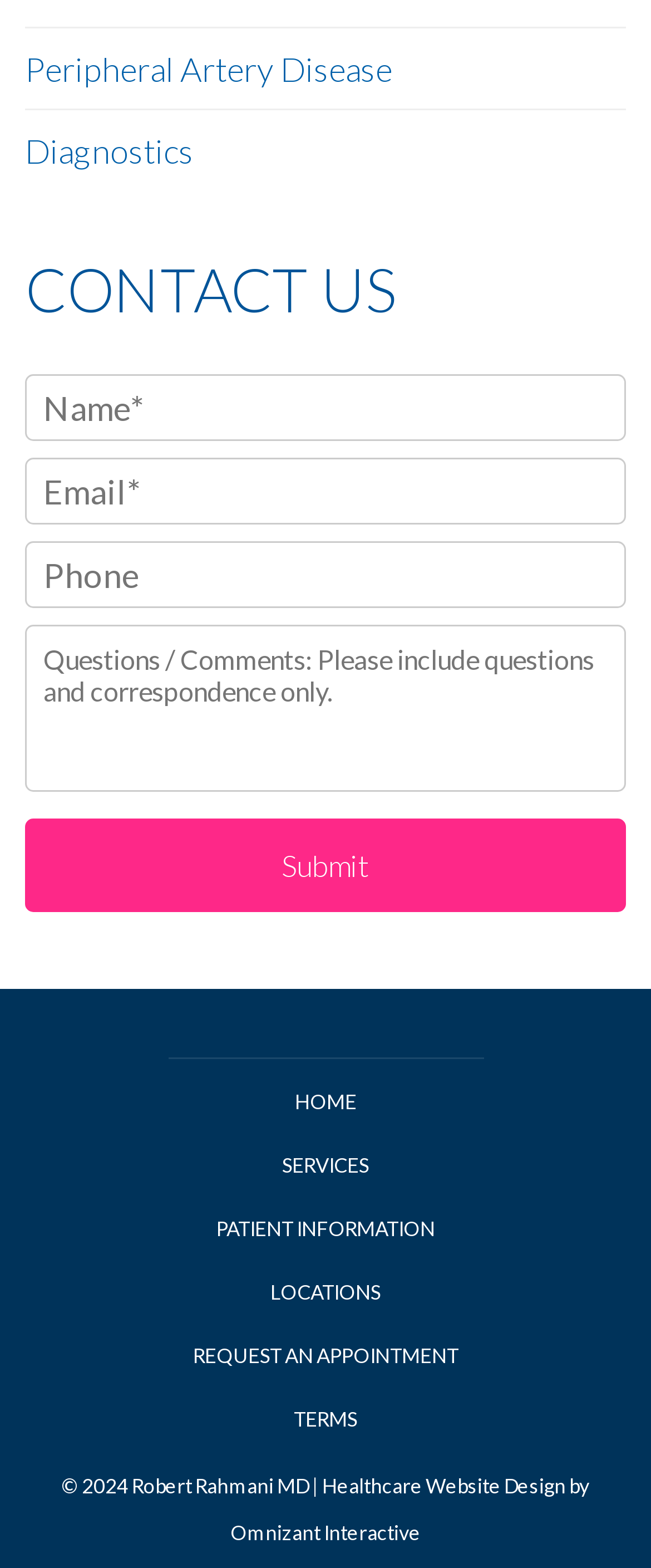Please specify the bounding box coordinates of the region to click in order to perform the following instruction: "Fill in the first required textbox".

[0.038, 0.239, 0.962, 0.281]